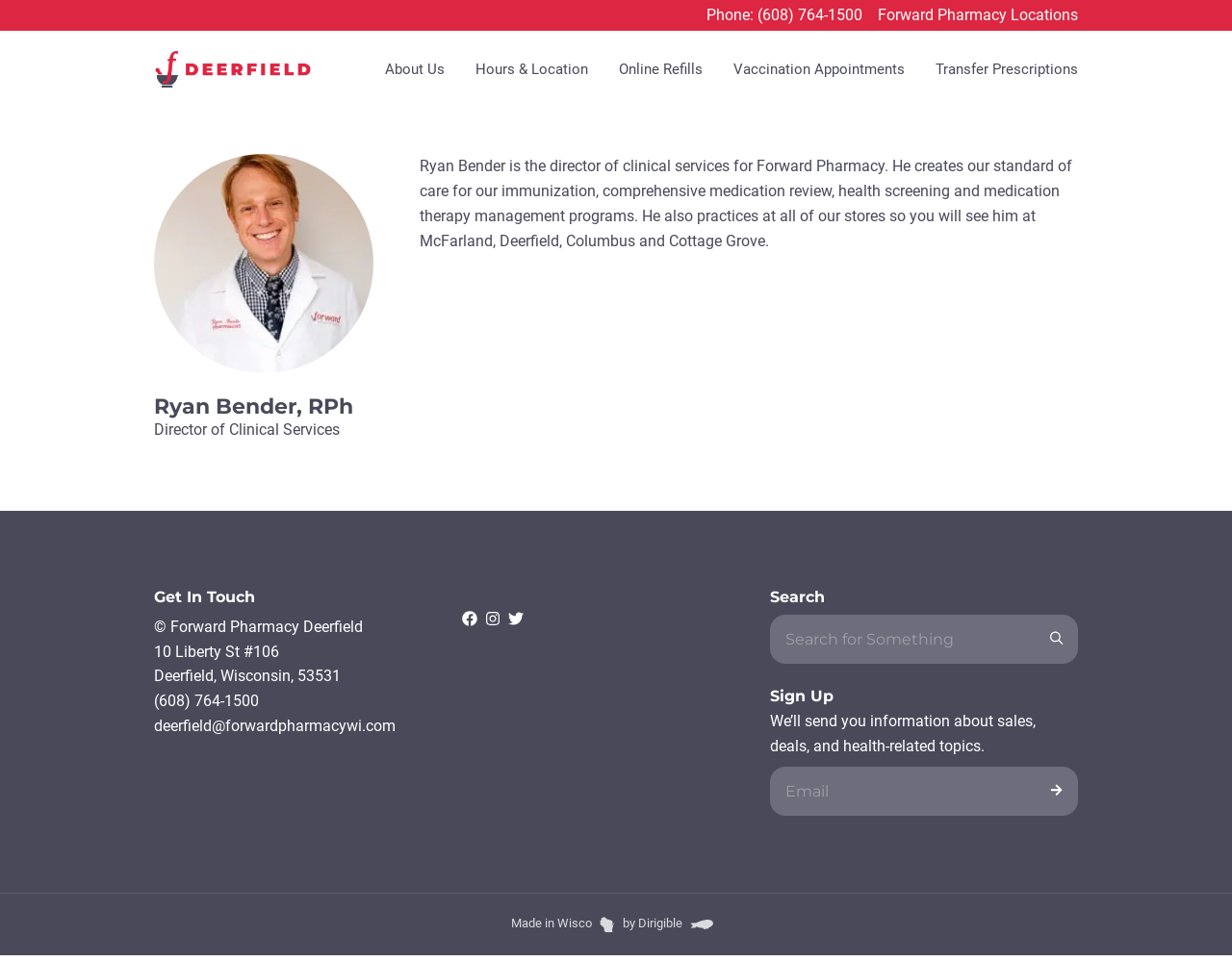Using the webpage screenshot and the element description Vaccination Appointments, determine the bounding box coordinates. Specify the coordinates in the format (top-left x, top-left y, bottom-right x, bottom-right y) with values ranging from 0 to 1.

[0.589, 0.056, 0.741, 0.088]